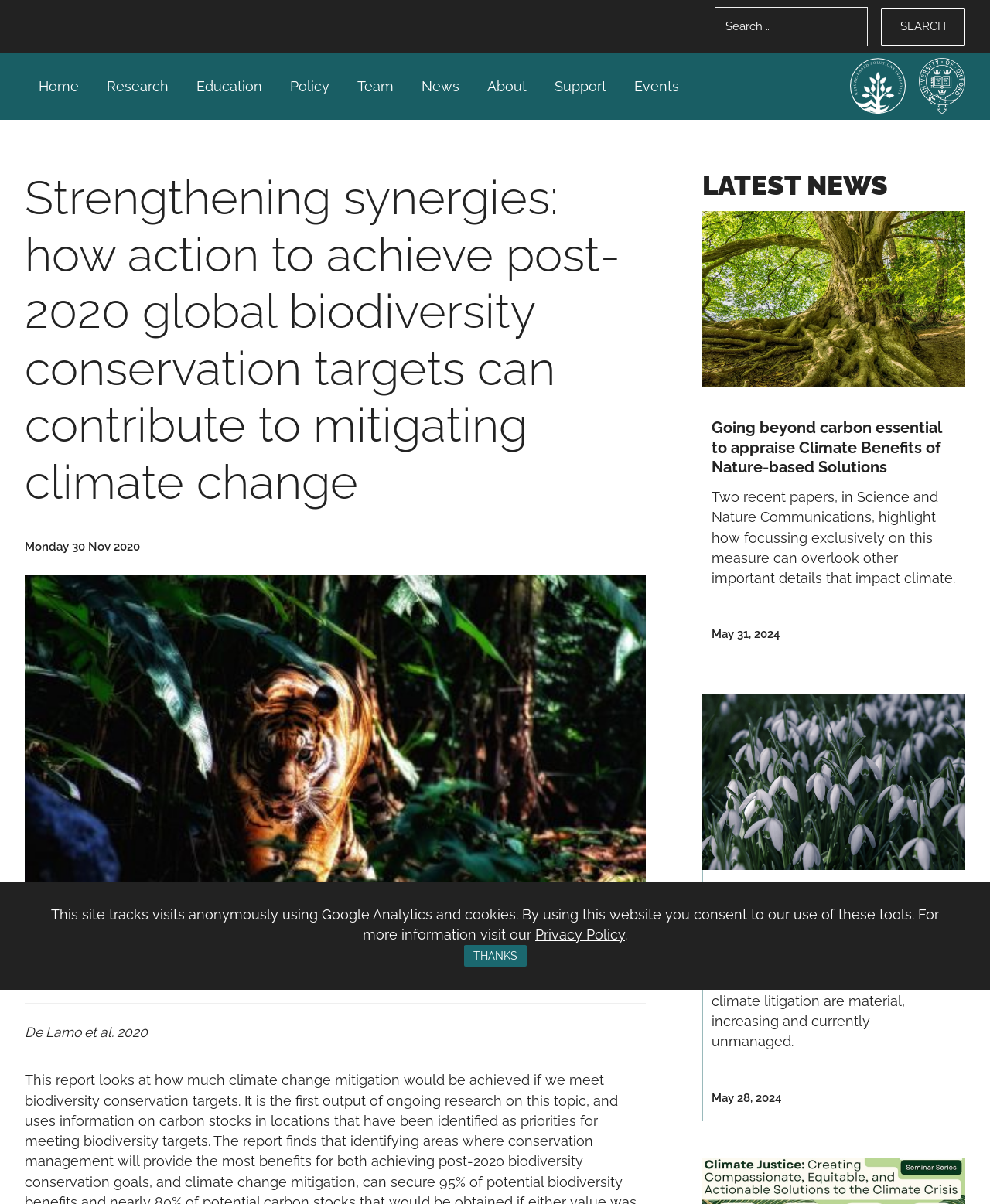Examine the image carefully and respond to the question with a detailed answer: 
What is the topic of the report?

I found the answer by analyzing the heading element with the text 'Strengthening synergies: how action to achieve post-2020 global biodiversity conservation targets can contribute to mitigating climate change'. This heading suggests that the report is about the relationship between climate change mitigation and biodiversity conservation.